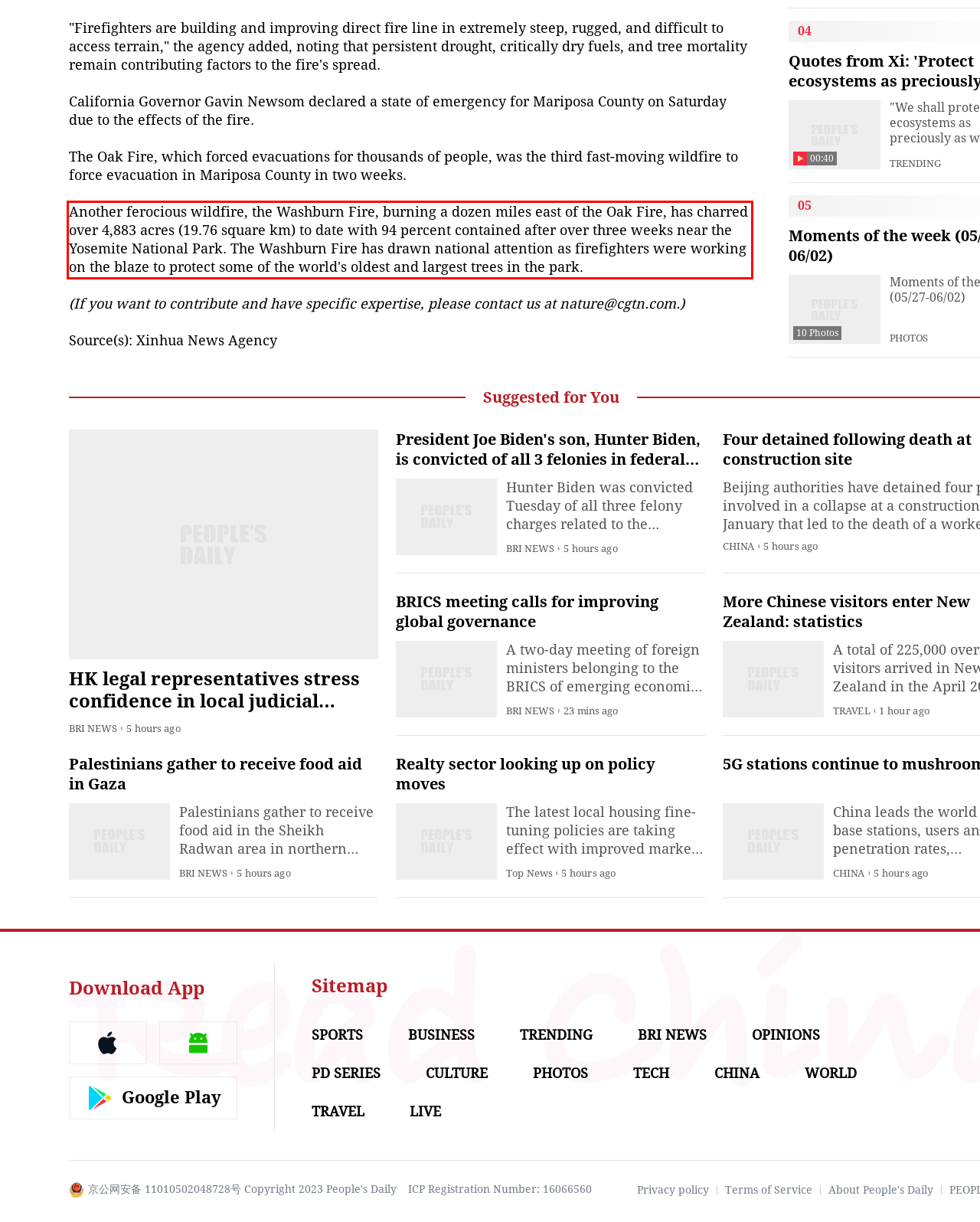You are looking at a screenshot of a webpage with a red rectangle bounding box. Use OCR to identify and extract the text content found inside this red bounding box.

Another ferocious wildfire, the Washburn Fire, burning a dozen miles east of the Oak Fire, has charred over 4,883 acres (19.76 square km) to date with 94 percent contained after over three weeks near the Yosemite National Park. The Washburn Fire has drawn national attention as firefighters were working on the blaze to protect some of the world's oldest and largest trees in the park.